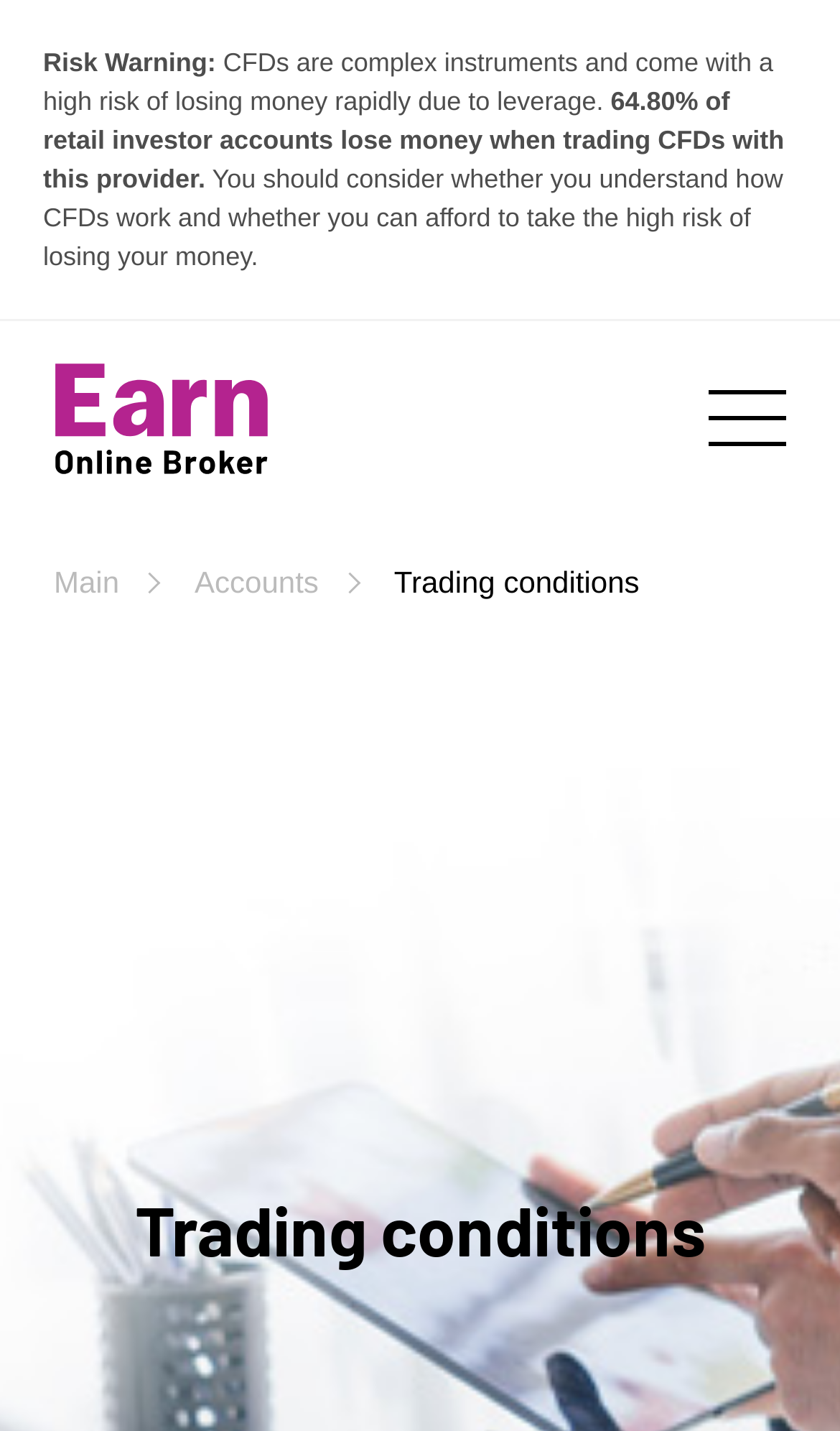Describe all the significant parts and information present on the webpage.

The webpage is about Trading Conditions, specifically for a trade broker called Earn. At the top, there is a risk warning section that spans across the page, containing three paragraphs of text. The first paragraph is a brief warning about the risks of trading CFDs, the second paragraph states a statistic about the percentage of retail investor accounts that lose money, and the third paragraph advises users to consider their understanding of CFDs and their financial situation.

Below the risk warning section, there is a navigation menu with three items: an empty link, "Main", and "Accounts". The "Trading conditions" item is highlighted, indicating that it is the current page.

Further down, there is a prominent heading that reads "Trading conditions", which is centered on the page. There is also an image on the page, but its content is not specified. Overall, the webpage appears to be focused on providing information about the trading conditions for Earn, a Cyprus Investment Firm.